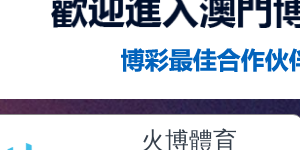Observe the image and answer the following question in detail: Where is the platform likely centered?

The text '欢迎进入澳门博弈' mentions '澳门' which is the Chinese name for Macau, a region known for its gaming industry, suggesting that the platform is likely centered in Macau.